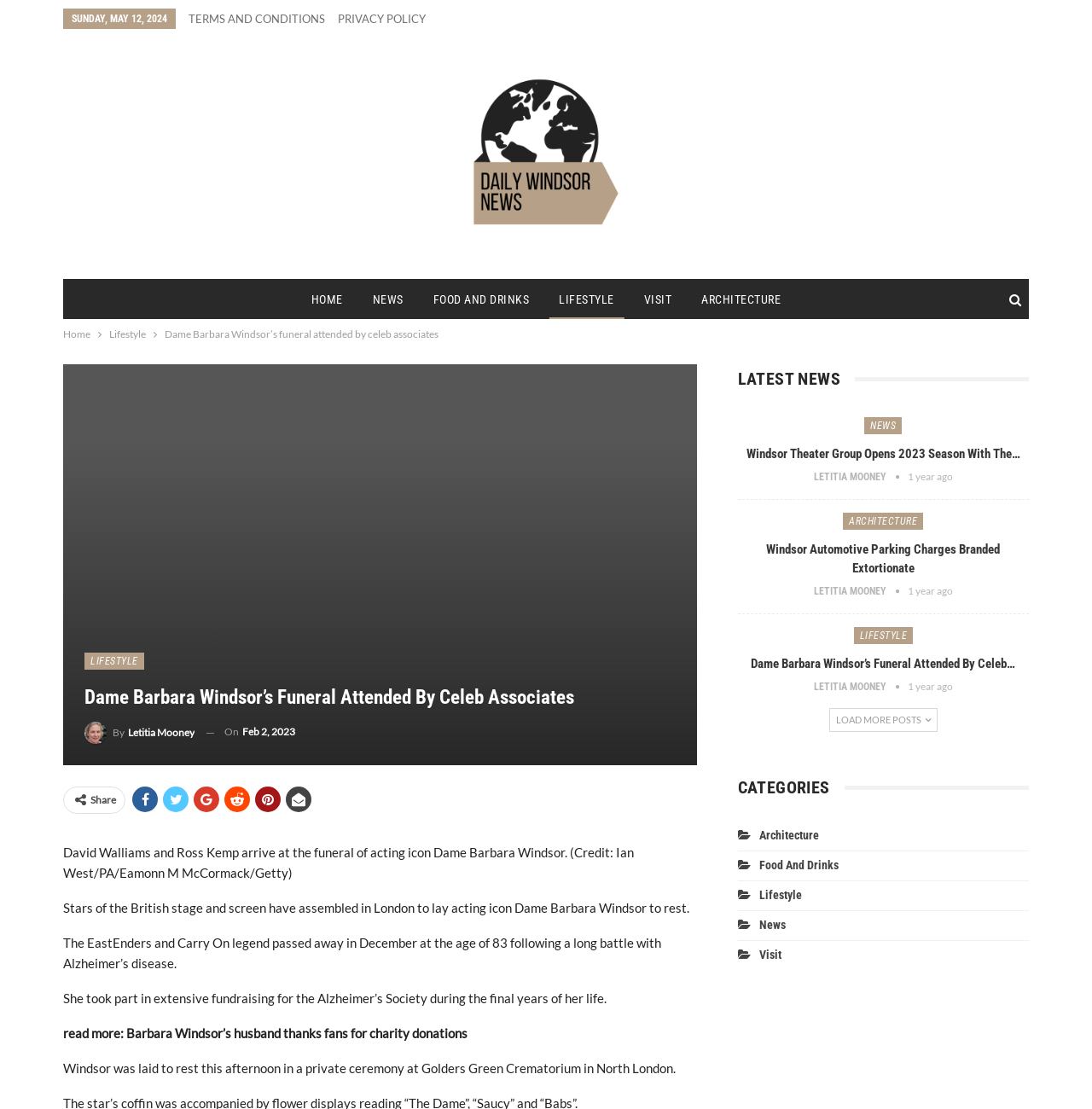Please identify the bounding box coordinates of the clickable element to fulfill the following instruction: "Search for something". The coordinates should be four float numbers between 0 and 1, i.e., [left, top, right, bottom].

None